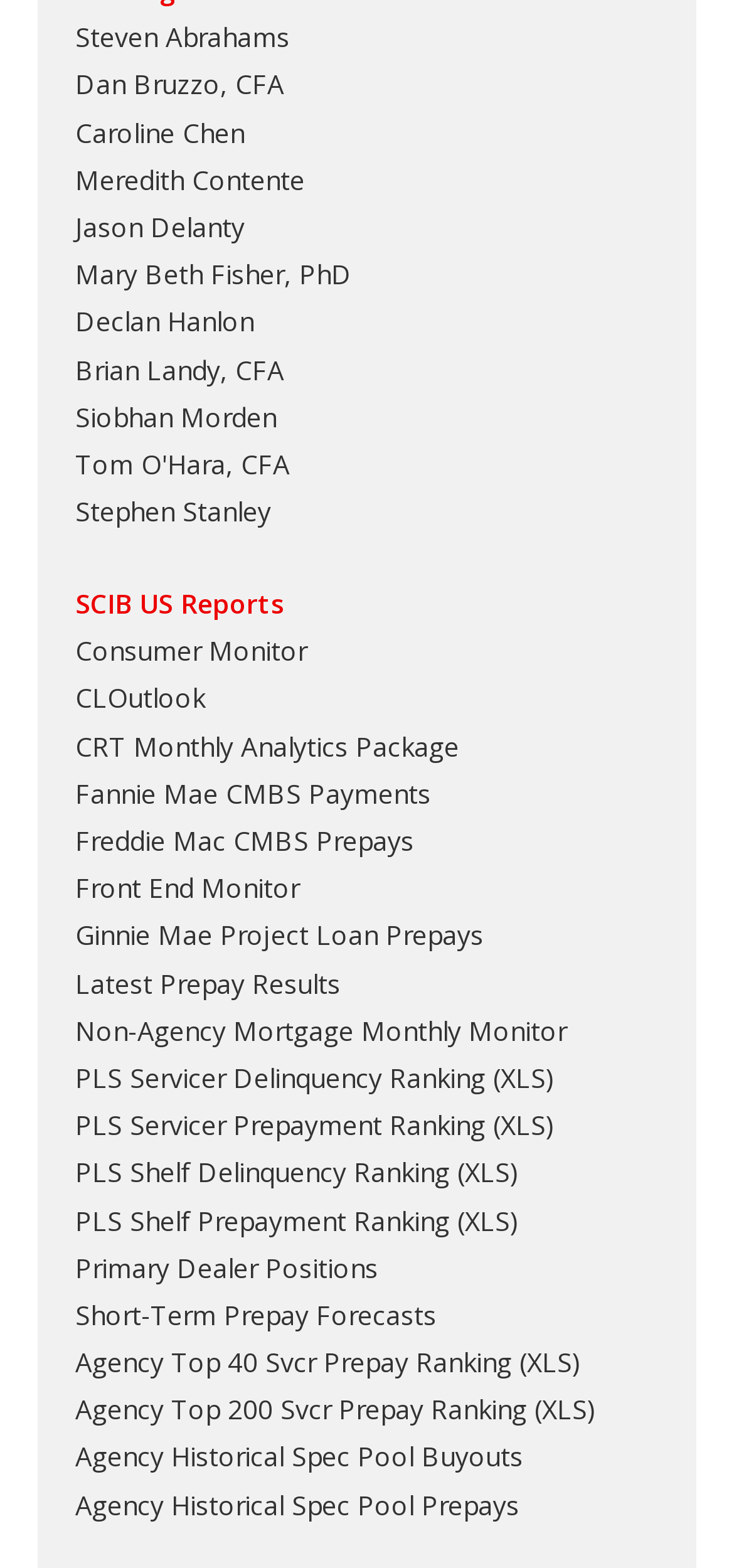Please determine the bounding box coordinates for the UI element described as: "Ginnie Mae Project Loan Prepays".

[0.103, 0.585, 0.659, 0.608]